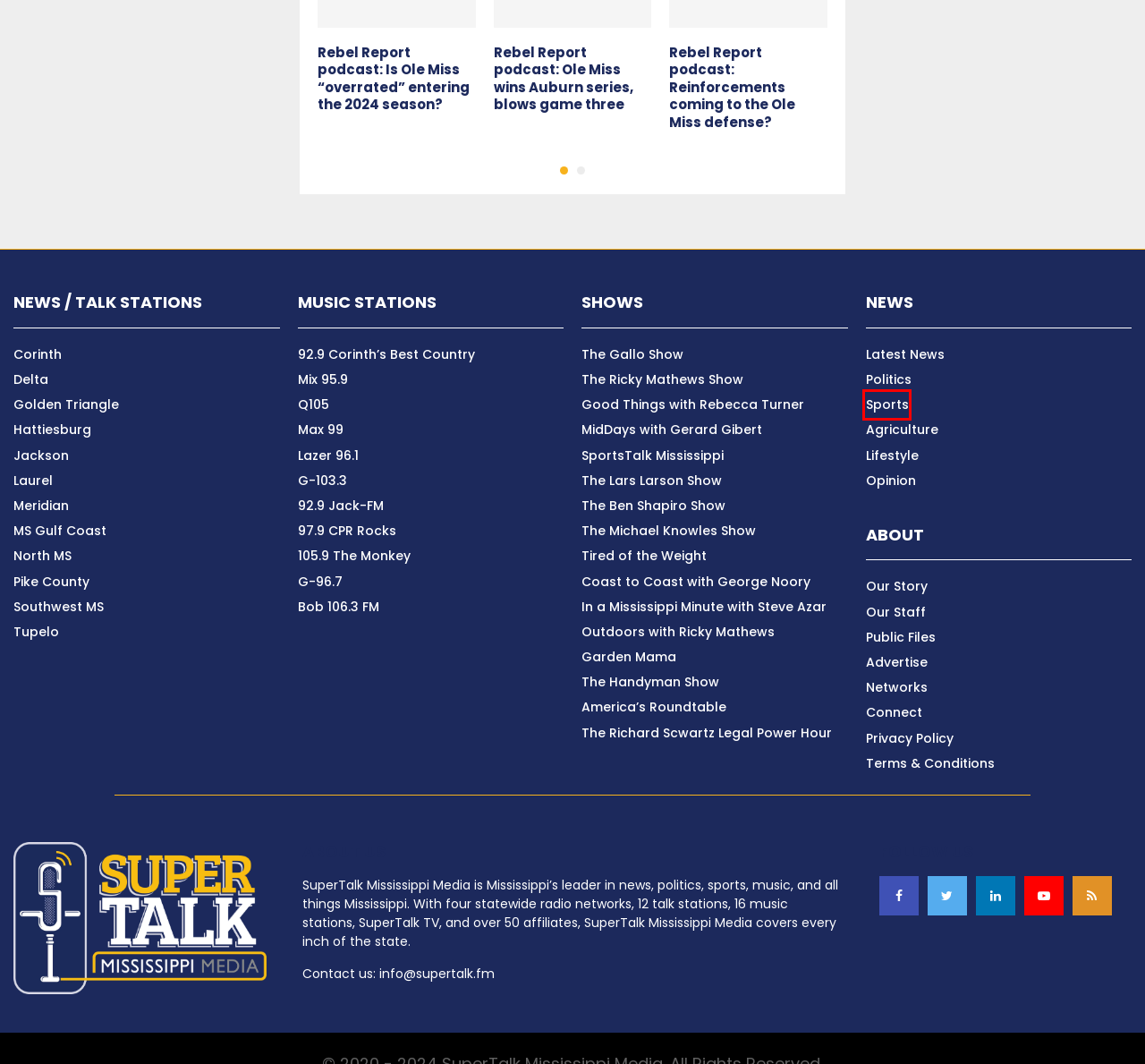Look at the screenshot of a webpage where a red rectangle bounding box is present. Choose the webpage description that best describes the new webpage after clicking the element inside the red bounding box. Here are the candidates:
A. SuperTalk Outdoors with Ricky Mathews - SuperTalk Mississippi
B. Pike County :: 93.5 - SuperTalk Mississippi
C. The Lars Larson Show - SuperTalk Mississippi
D. Tupelo :: 101.9 - SuperTalk Mississippi
E. 97.9 WCPR – 97.9 WCPR
F. North MS :: 93.7 - SuperTalk Mississippi
G. Sports Archives - SuperTalk Mississippi
H. WQLJ Q105 – Today's Best Hits

G